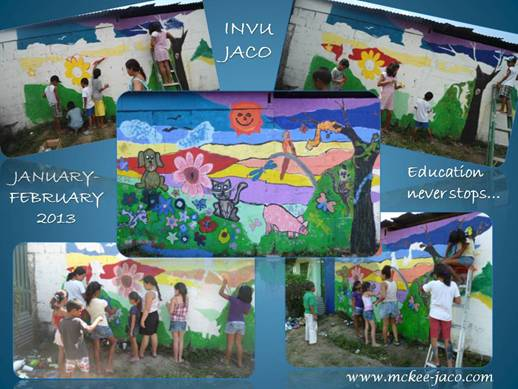Describe the image with as much detail as possible.

The image showcases a vibrant mural project taking place in INVU, Jaco, during January and February of 2013, as part of an educational initiative. The mural features joyful and colorful depictions of animals, flowers, and landscapes, created by children engaged in the project. This collaborative effort symbolizes the community's dedication to art and education, emphasizing the message "Education never stops..." The scene captures moments of the children painting together, reflecting not only their creativity but also the importance of community involvement in educational activities. The image highlights the impact of such projects in fostering awareness and appreciation for animal rights and bringing people of all ages together to cultivate a nurturing environment for learning and creativity.